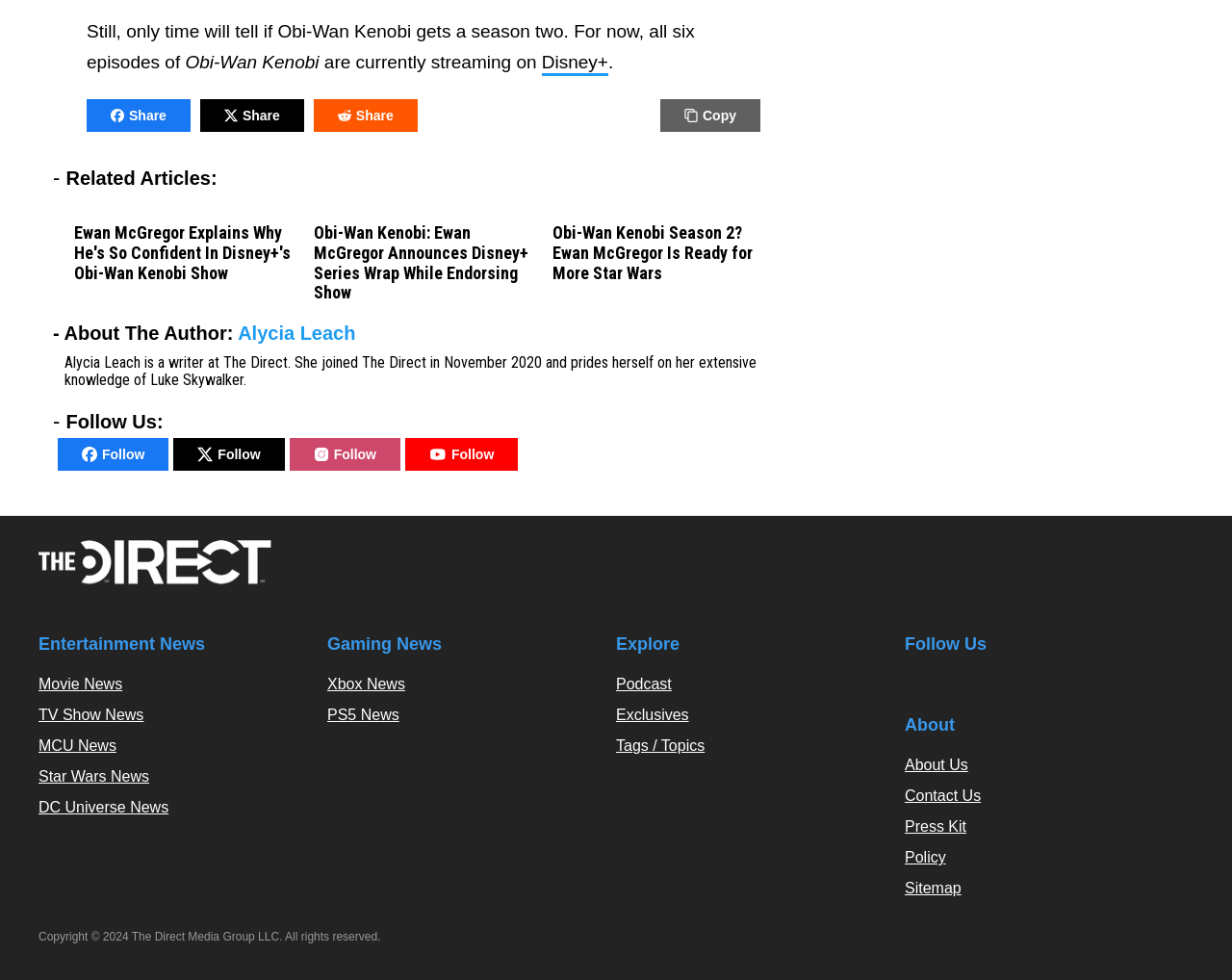What can be done with the links at the bottom of the webpage?
Provide a thorough and detailed answer to the question.

I found the answer by looking at the links at the bottom of the webpage which all say 'Follow' and seem to be related to following The Direct on social media or other platforms.